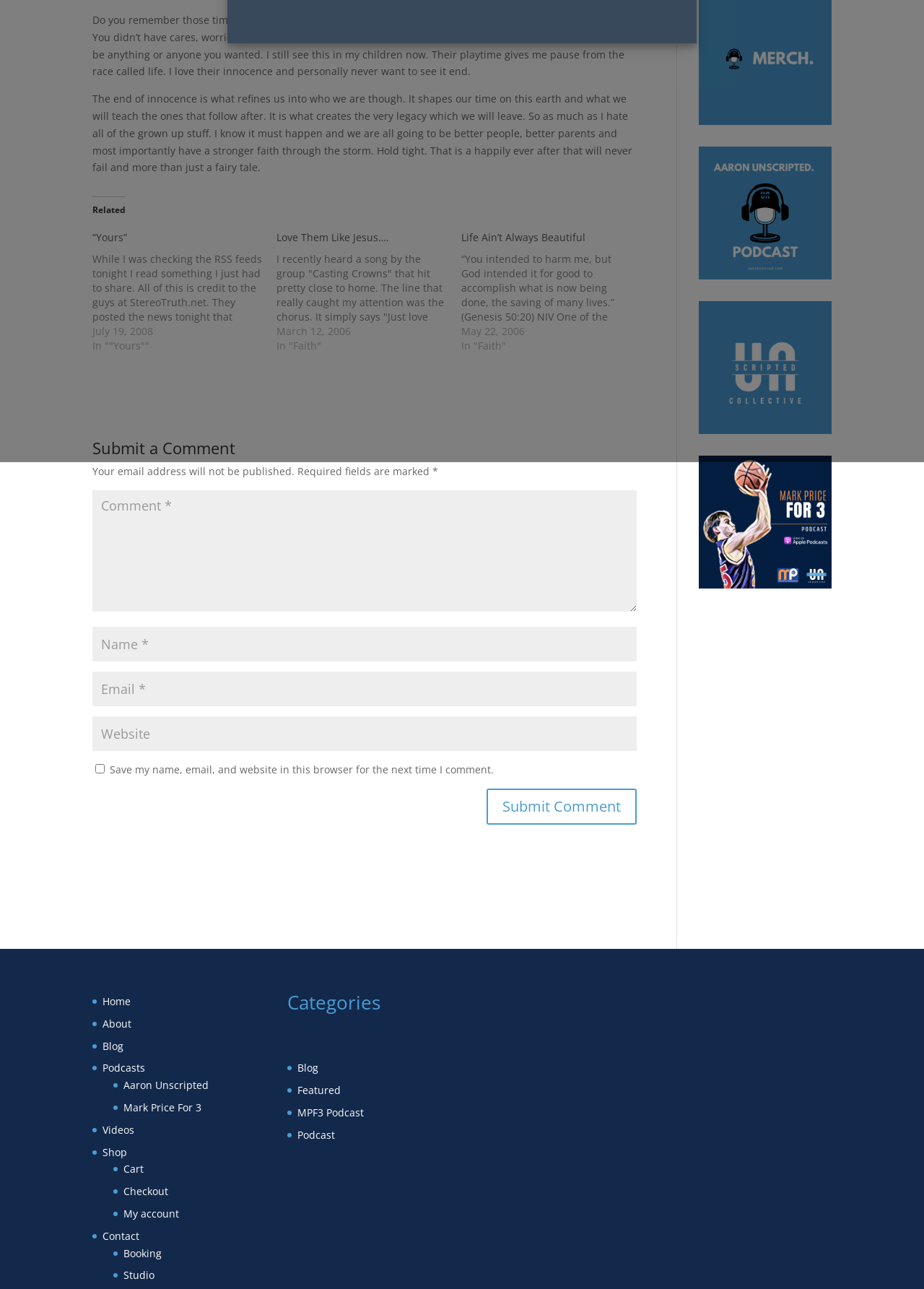Locate the bounding box for the described UI element: "input value="Comment *" name="comment"". Ensure the coordinates are four float numbers between 0 and 1, formatted as [left, top, right, bottom].

[0.1, 0.38, 0.689, 0.474]